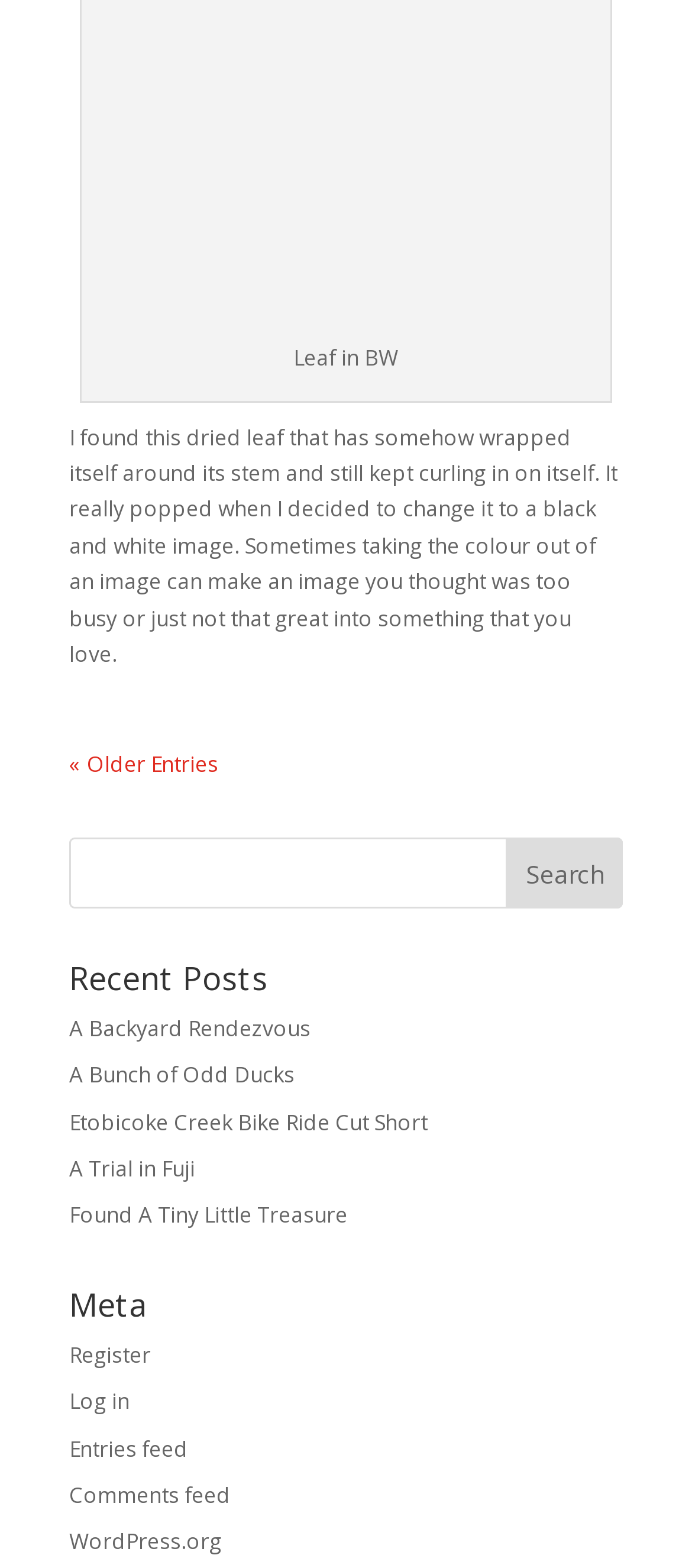Is the search box required?
Refer to the image and answer the question using a single word or phrase.

No